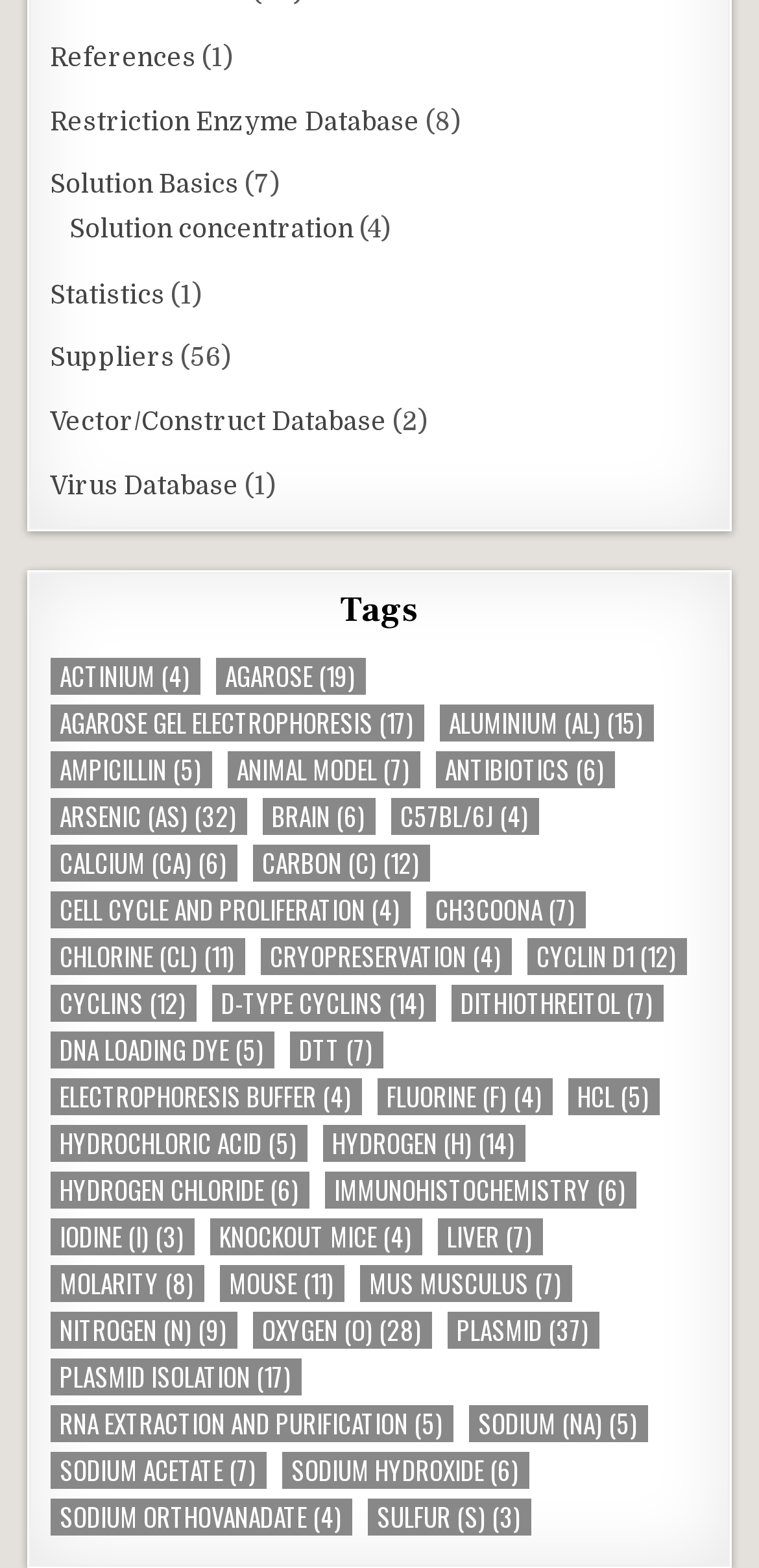How many items are related to 'agarose gel electrophoresis'?
By examining the image, provide a one-word or phrase answer.

17